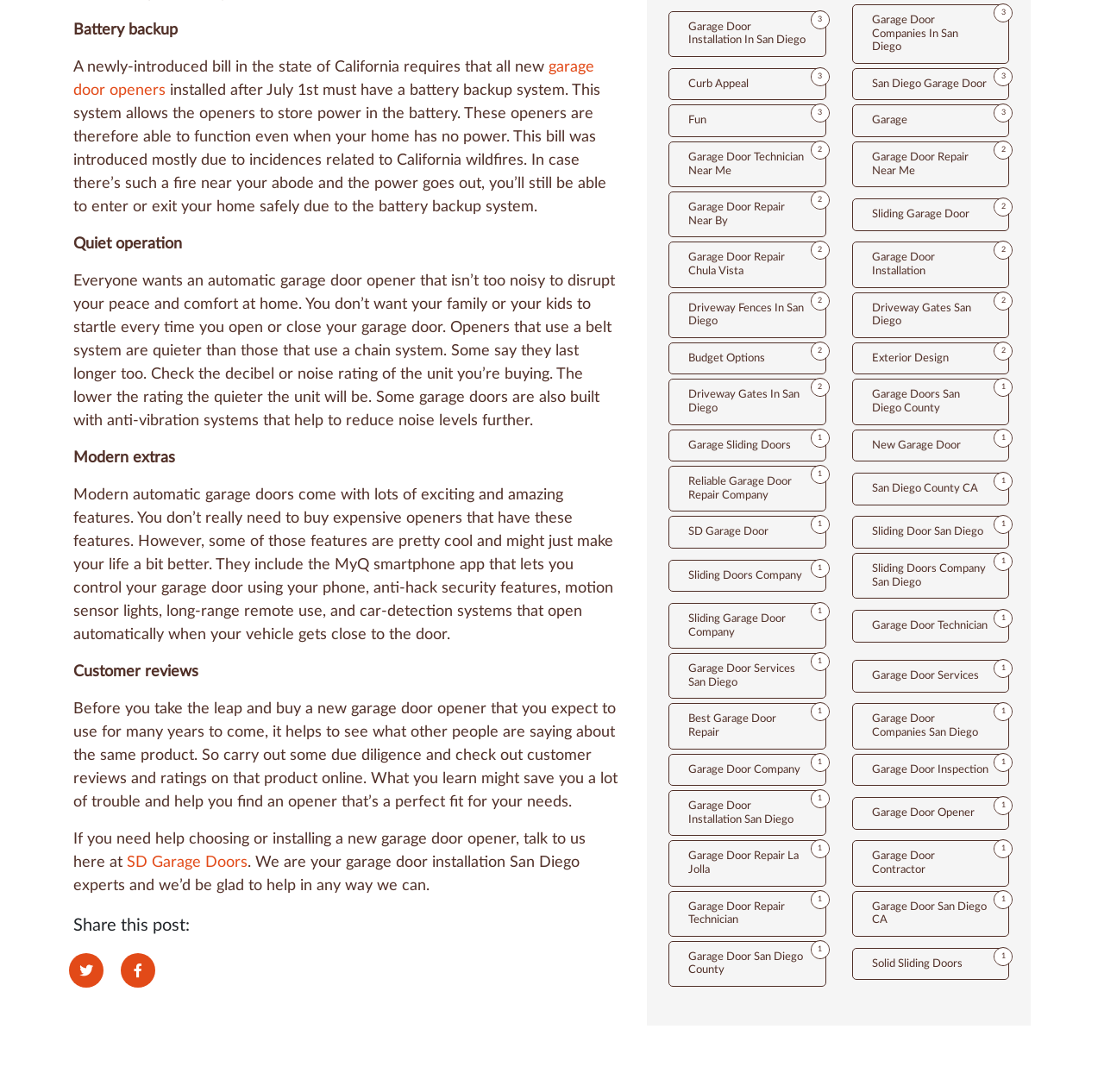What is the purpose of checking customer reviews?
Provide a detailed answer to the question, using the image to inform your response.

According to the webpage, checking customer reviews can help individuals find the right garage door opener for their needs. It is suggested that reading reviews can save people a lot of trouble and help them make an informed decision.